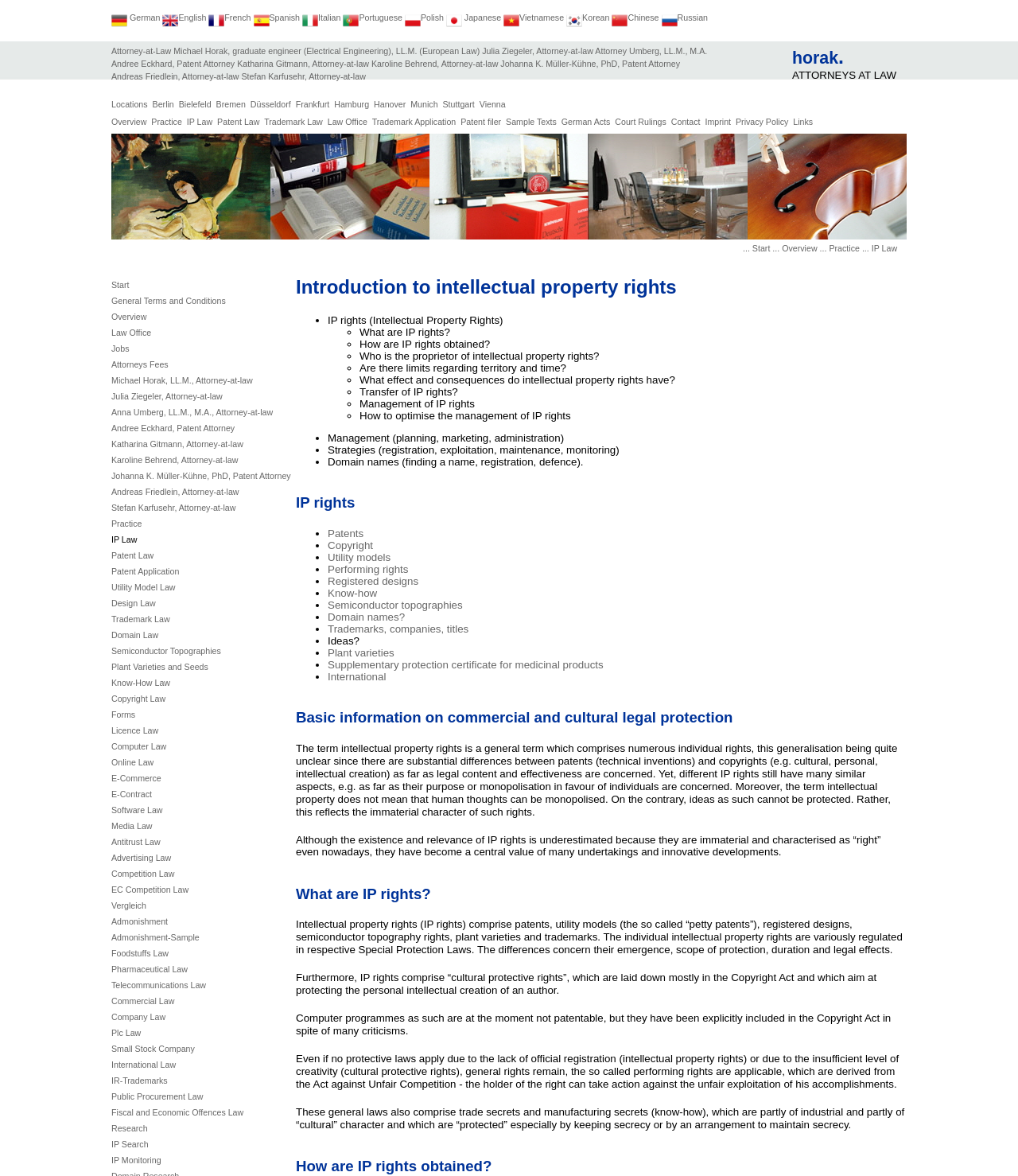Can you show the bounding box coordinates of the region to click on to complete the task described in the instruction: "View the locations of horak law firm"?

[0.109, 0.082, 0.506, 0.095]